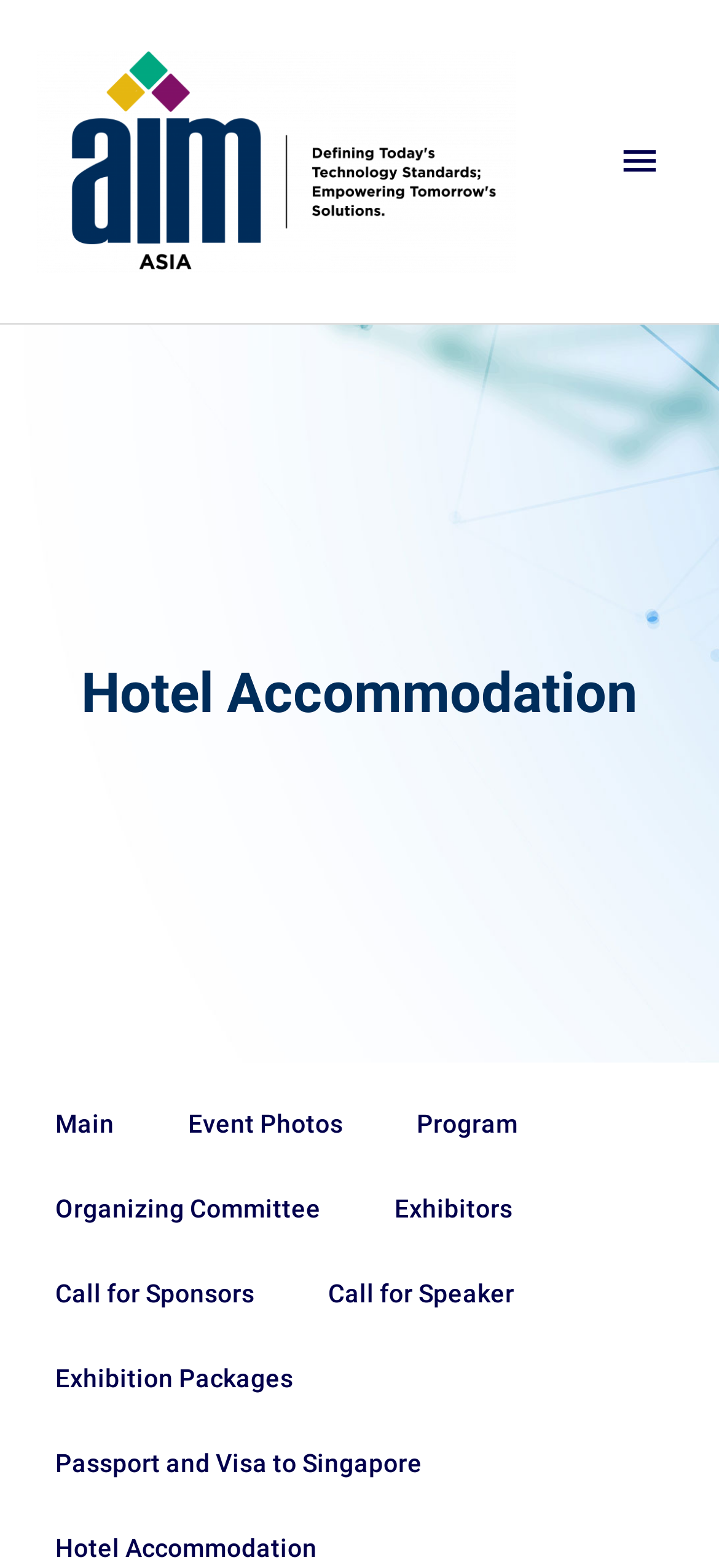How many sections are there in the main menu?
Relying on the image, give a concise answer in one word or a brief phrase.

1